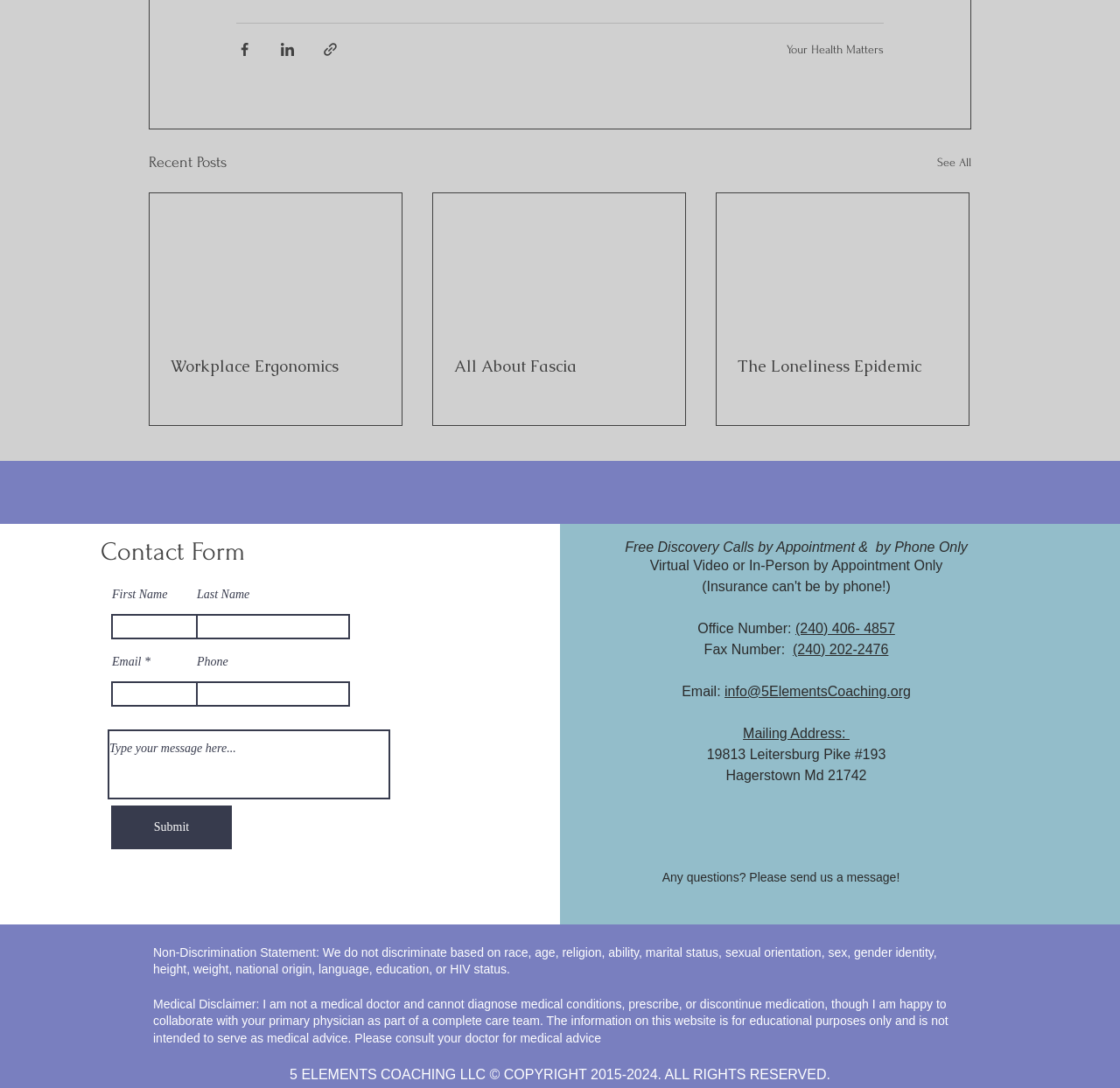What is the purpose of the contact form?
From the image, respond with a single word or phrase.

Send a message